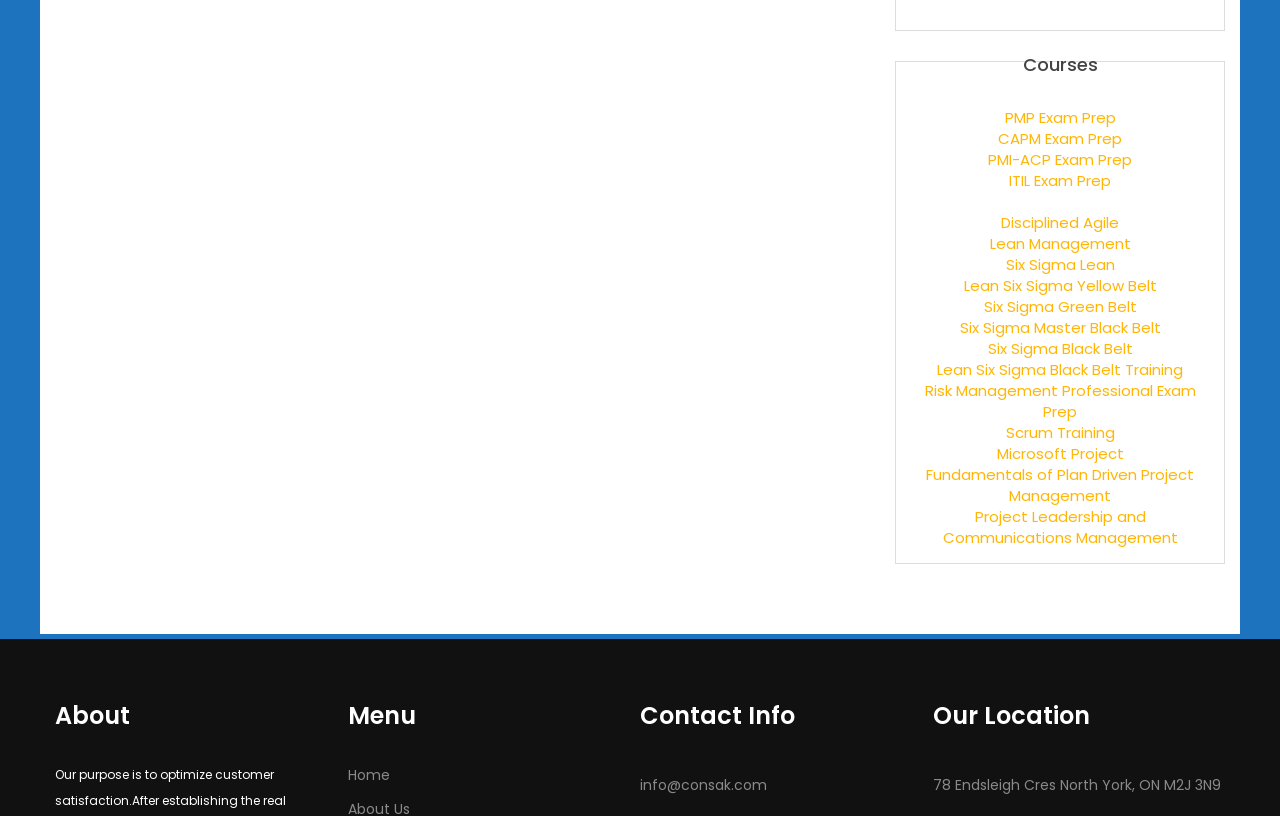Utilize the information from the image to answer the question in detail:
What is the second heading on the webpage?

The second heading on the webpage is 'About' which is a heading element located at the bottom of the webpage with a bounding box coordinate of [0.043, 0.856, 0.271, 0.898].